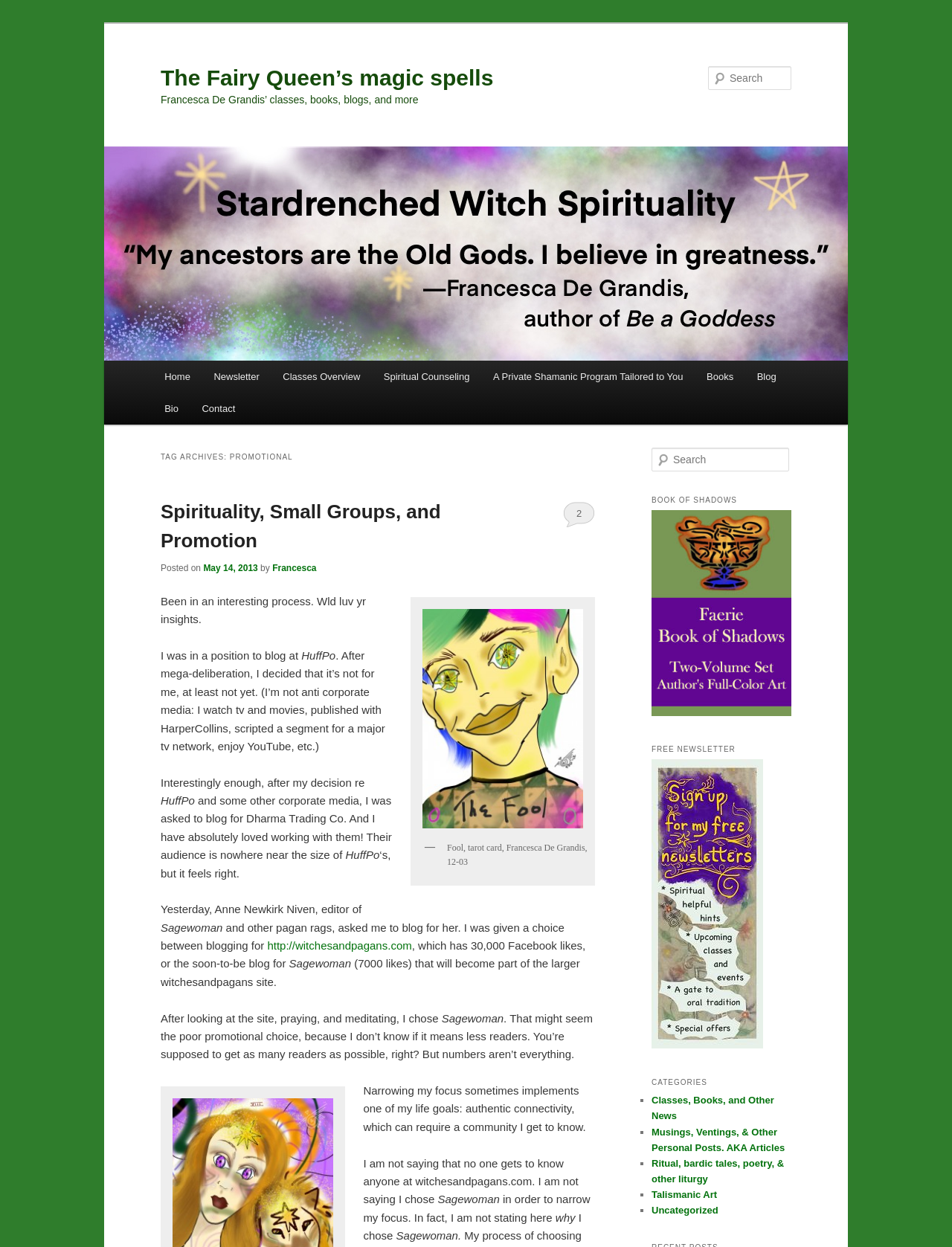Please locate the clickable area by providing the bounding box coordinates to follow this instruction: "View the image of Fool, tarot card".

[0.438, 0.484, 0.618, 0.668]